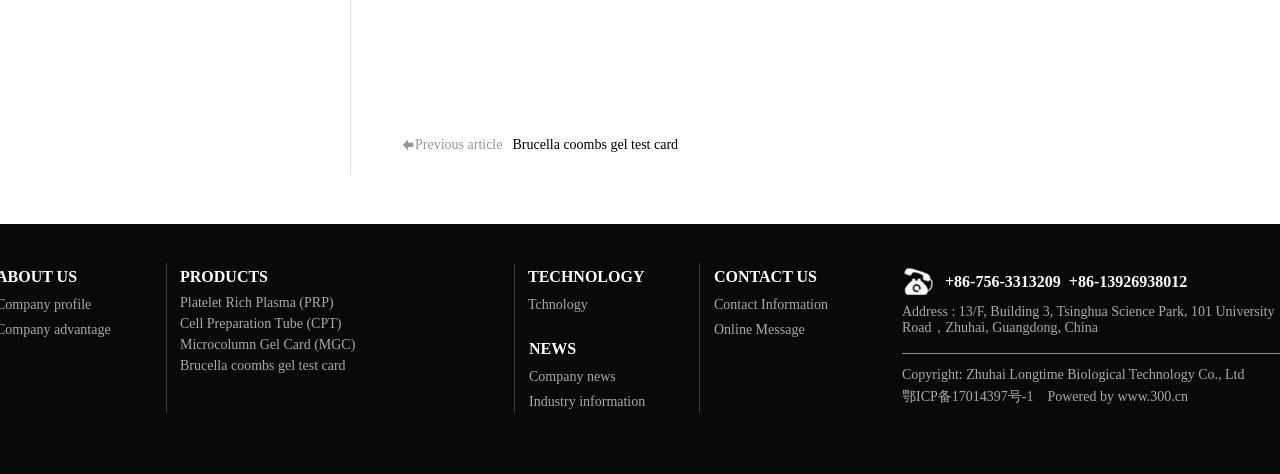Highlight the bounding box coordinates of the element you need to click to perform the following instruction: "Visit the TECHNOLOGY page."

[0.412, 0.572, 0.503, 0.601]